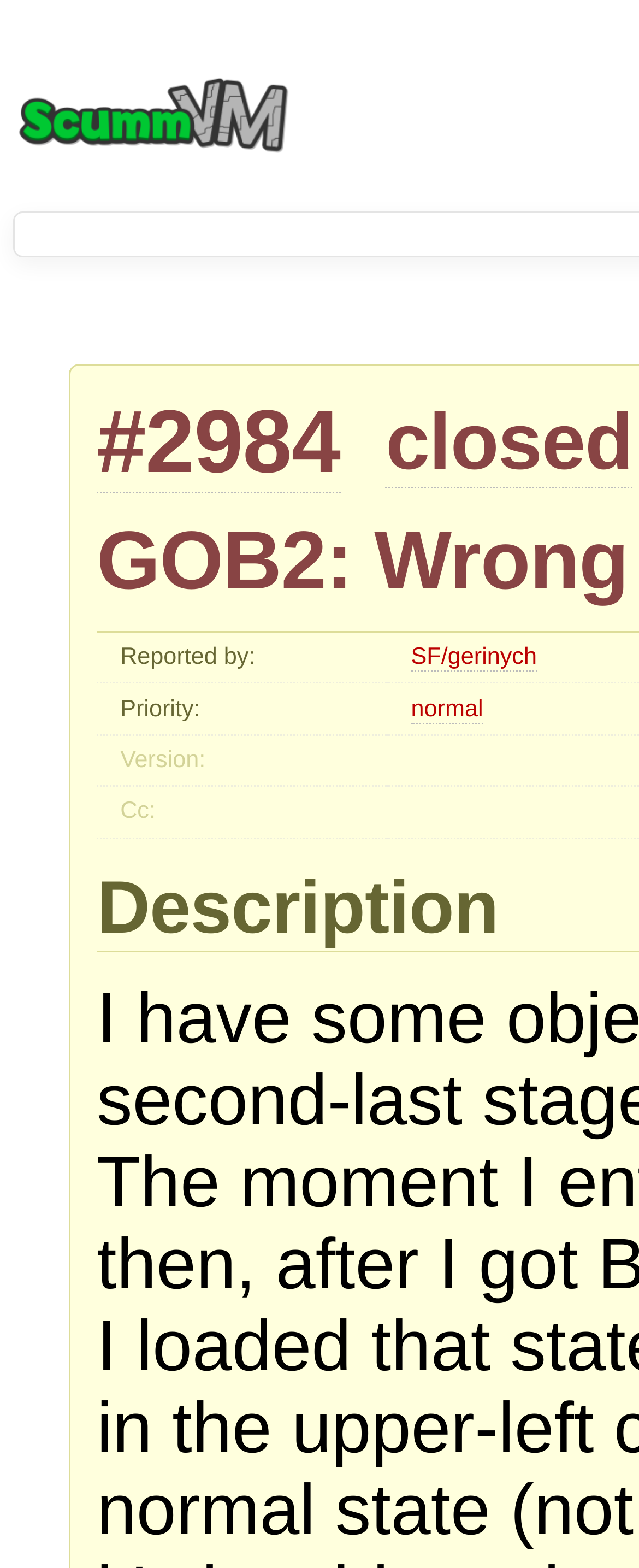Mark the bounding box of the element that matches the following description: "alt="ScummVM logo"".

[0.021, 0.008, 0.459, 0.06]